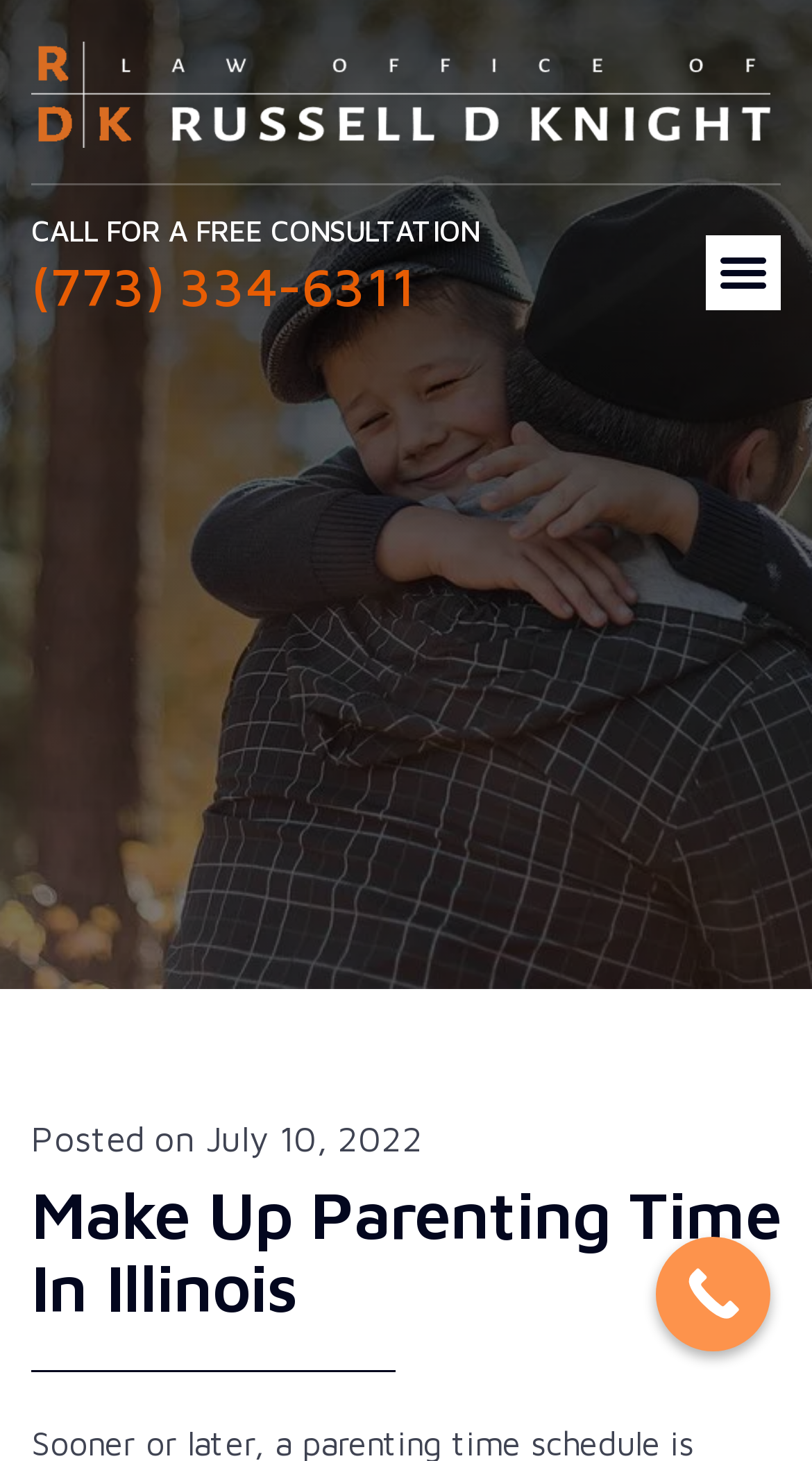What is the purpose of the 'Call Now Button'?
Refer to the image and give a detailed answer to the question.

I inferred the purpose of the 'Call Now Button' by looking at its location and text, which suggests that it is a call-to-action button to encourage users to call immediately.